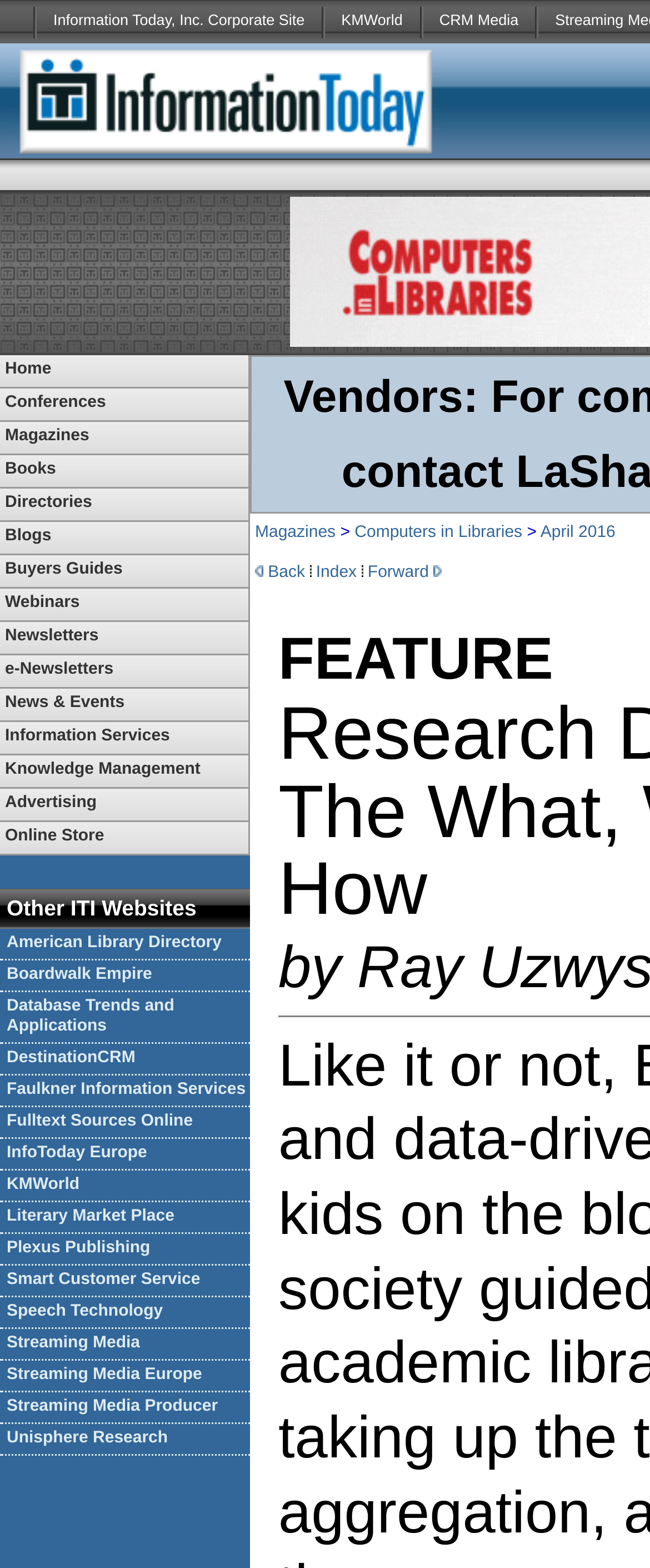From the webpage screenshot, predict the bounding box coordinates (top-left x, top-left y, bottom-right x, bottom-right y) for the UI element described here: Database Trends and Applications

[0.0, 0.633, 0.385, 0.666]